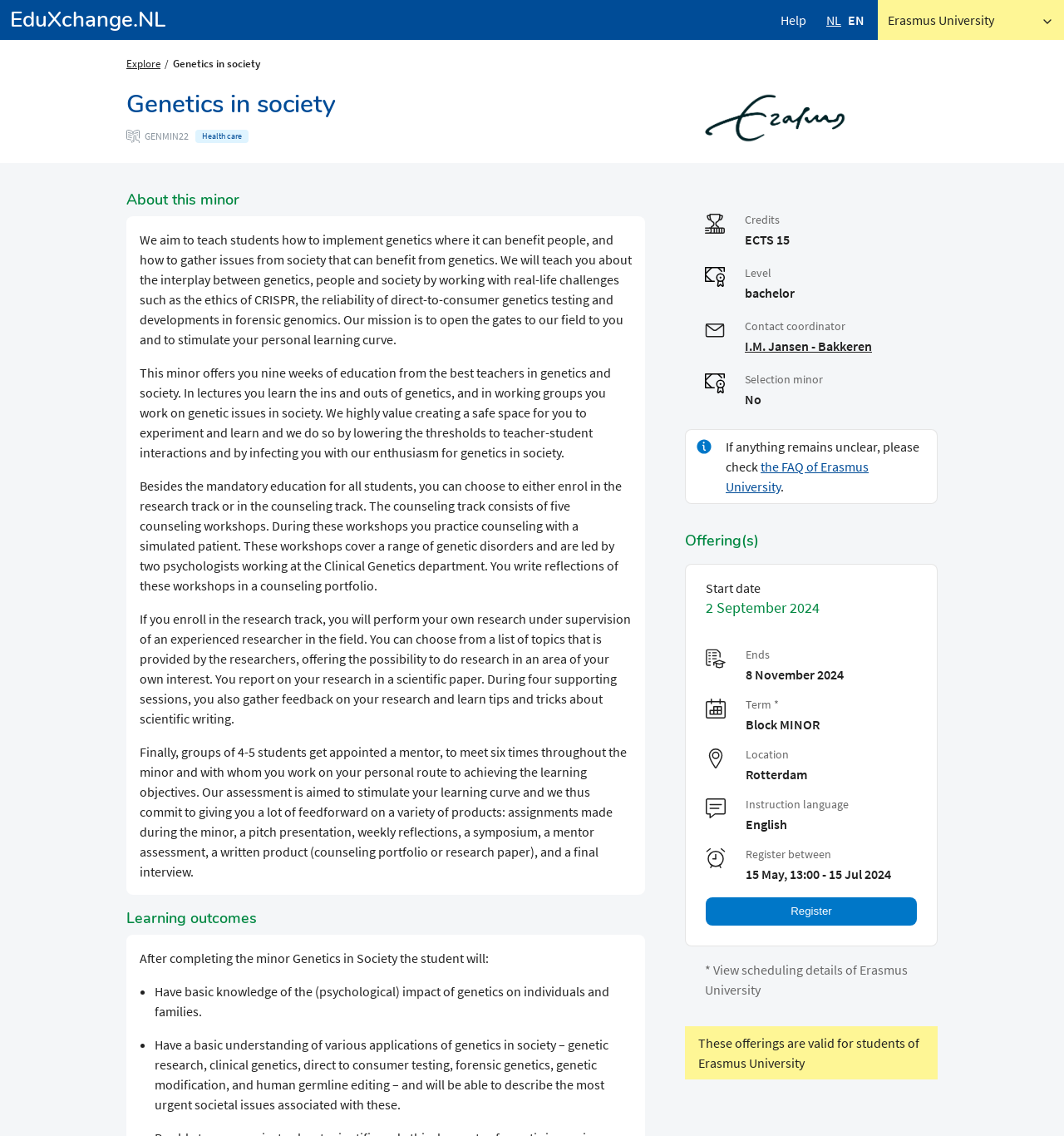What is the duration of the minor?
Examine the screenshot and reply with a single word or phrase.

9 weeks